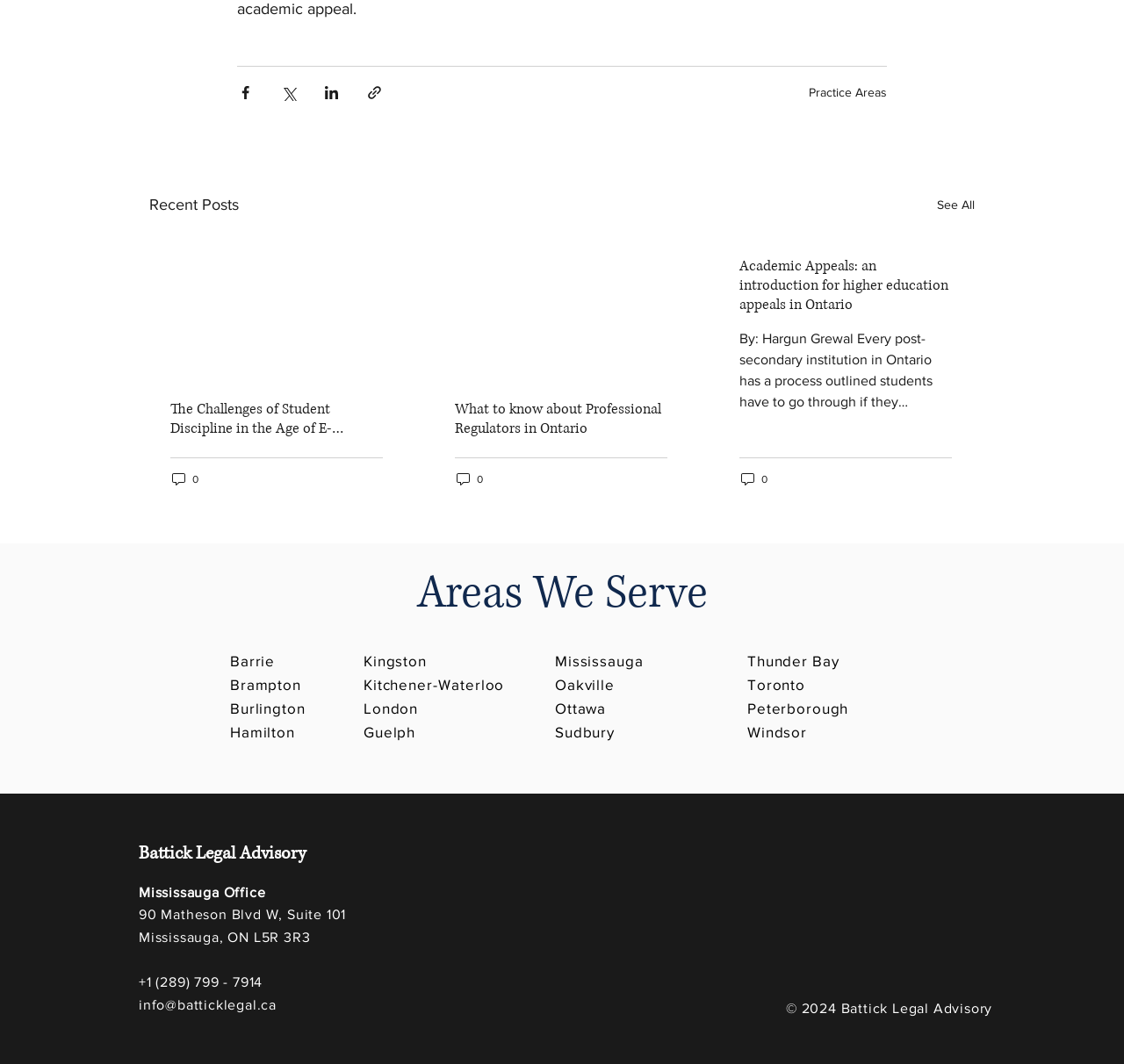Pinpoint the bounding box coordinates of the clickable element needed to complete the instruction: "Follow Battick Legal Advisory on Twitter". The coordinates should be provided as four float numbers between 0 and 1: [left, top, right, bottom].

[0.818, 0.899, 0.848, 0.931]